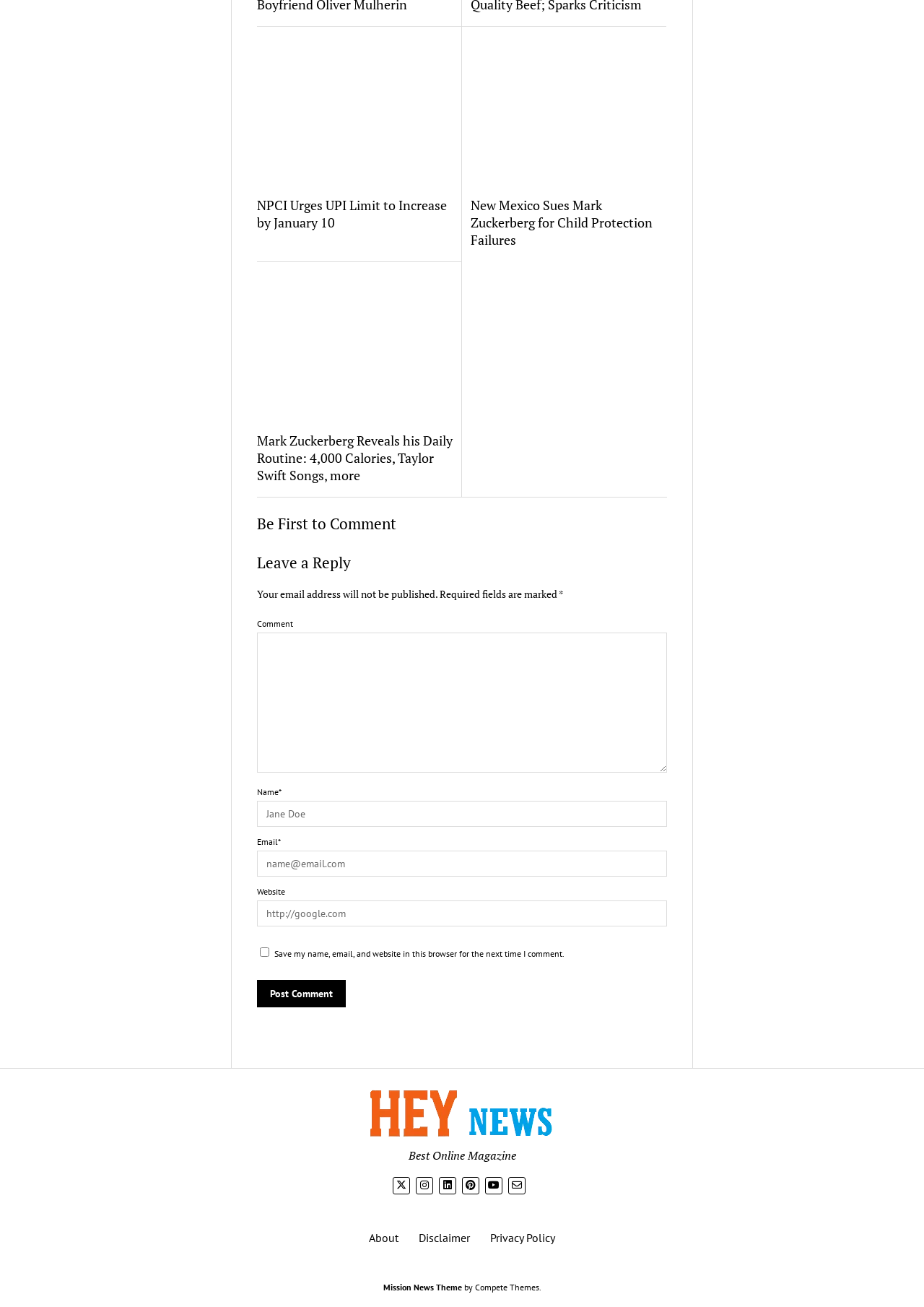What is the topic of the first news article?
Please ensure your answer is as detailed and informative as possible.

The first news article is about the National Payments Corporation of India (NPCI) announcing that banks and payment service providers (PSP) will raise the UPI transaction limit to Rs 5 lakh for transactions involving healthcare and educational services.